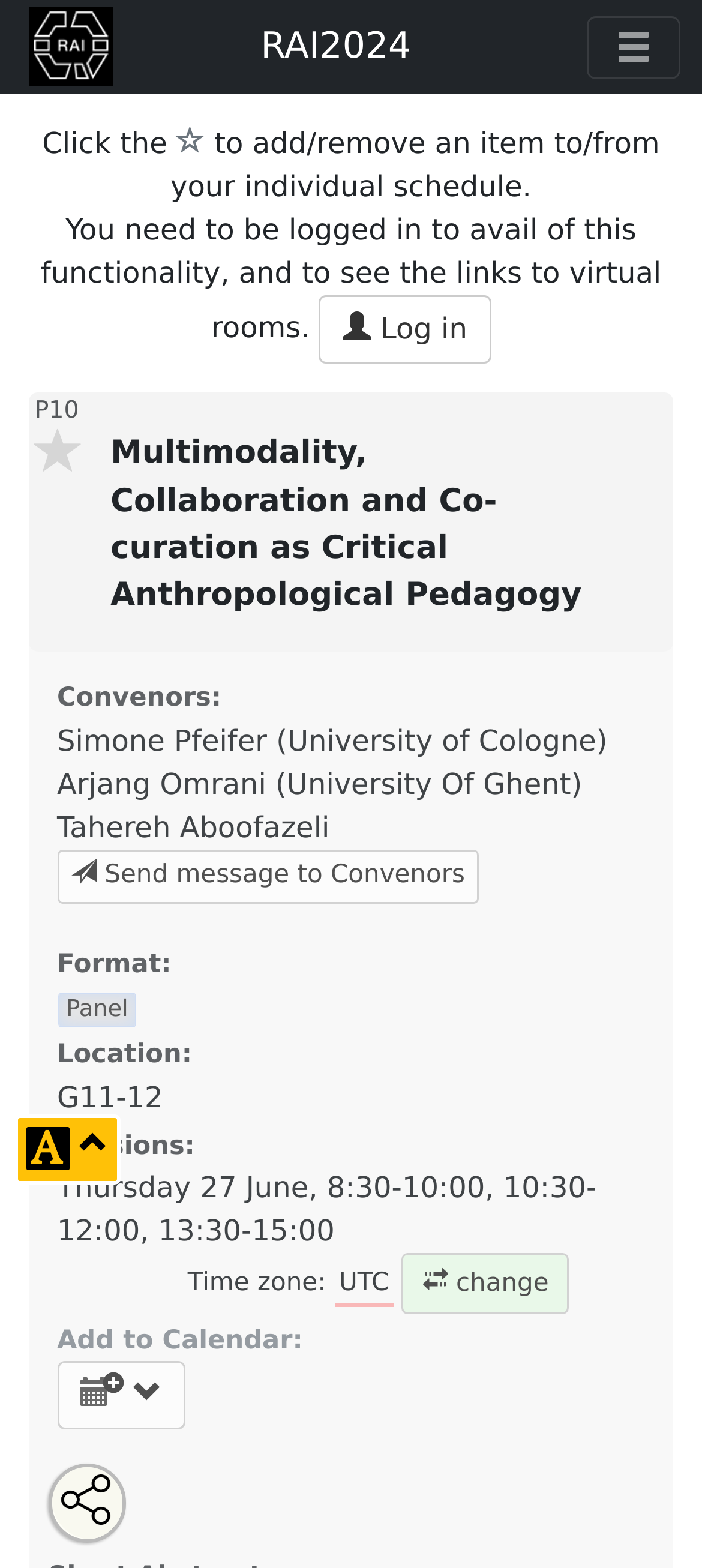Given the element description: "title="show 'add to calendar' links"", predict the bounding box coordinates of the UI element it refers to, using four float numbers between 0 and 1, i.e., [left, top, right, bottom].

[0.081, 0.868, 0.264, 0.912]